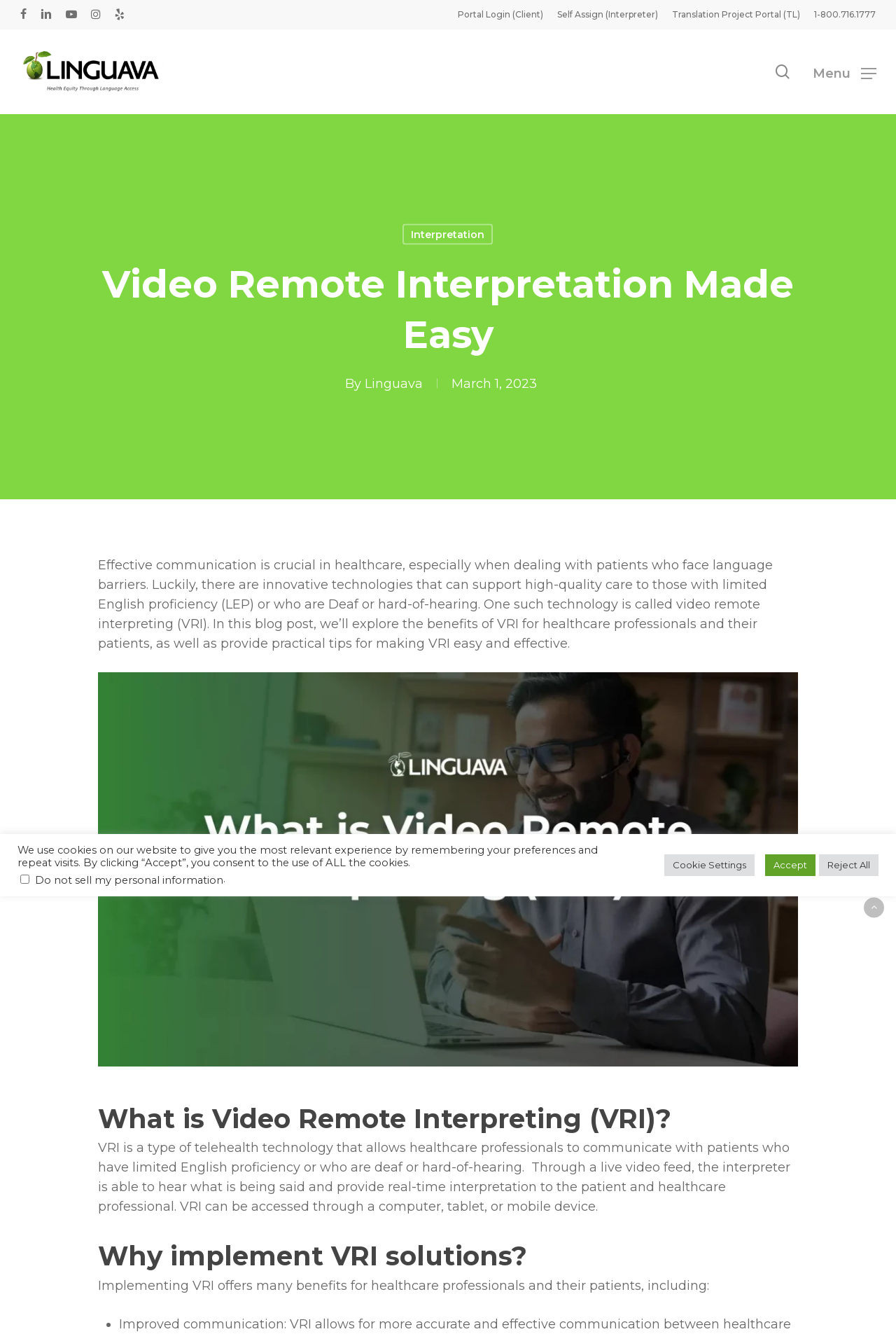Please provide the bounding box coordinate of the region that matches the element description: Translation Project Portal (TL). Coordinates should be in the format (top-left x, top-left y, bottom-right x, bottom-right y) and all values should be between 0 and 1.

[0.75, 0.005, 0.893, 0.017]